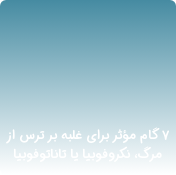Please respond to the question using a single word or phrase:
What is the title of the article about?

Overcoming fear of death